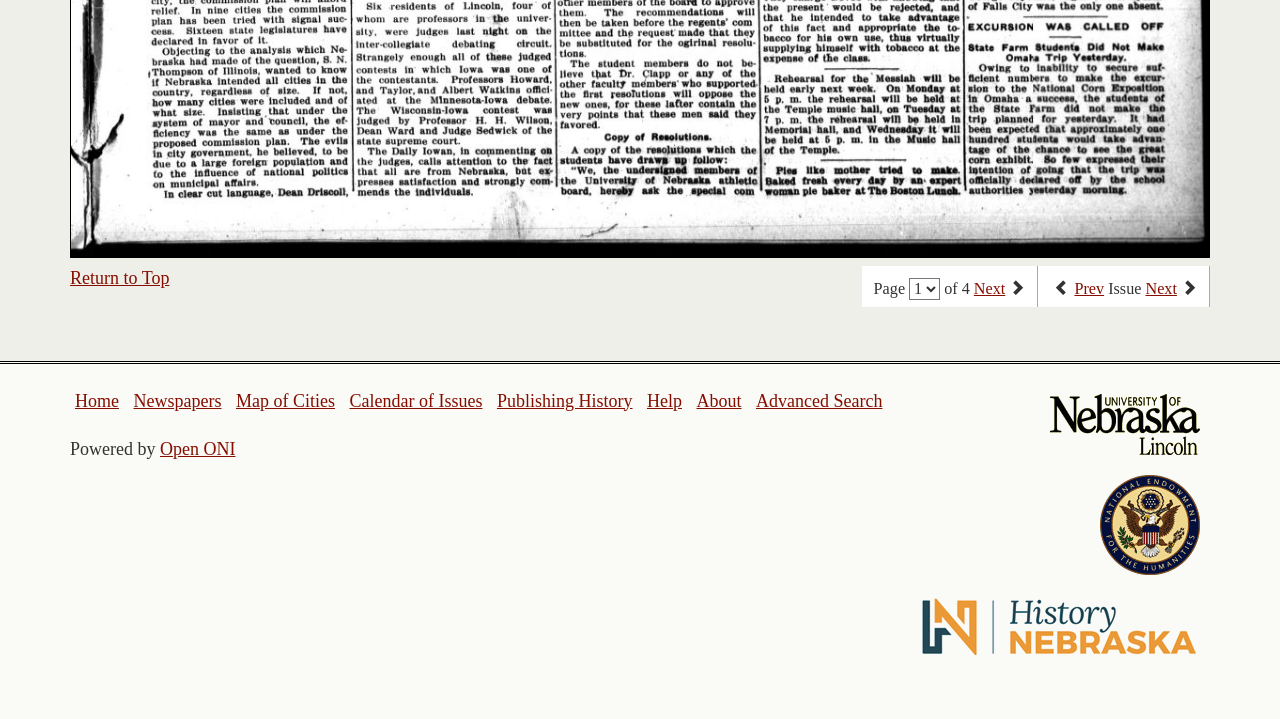Utilize the information from the image to answer the question in detail:
How many issue navigation links are there?

I counted the number of issue navigation links, which includes 'Previous issue', 'Next issue', 'Return to Top', and 'Next page'.